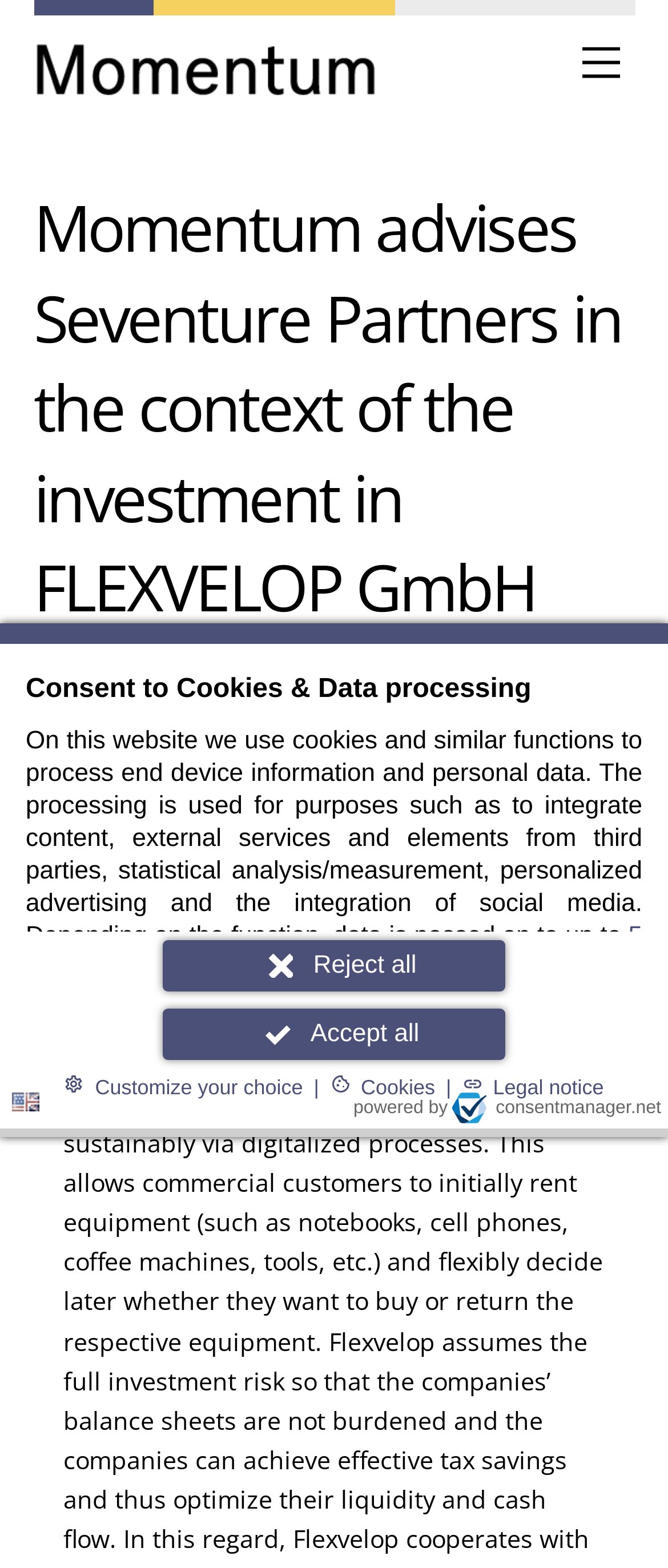Can you identify the bounding box coordinates of the clickable region needed to carry out this instruction: 'Click the 'Reject all' button'? The coordinates should be four float numbers within the range of 0 to 1, stated as [left, top, right, bottom].

[0.244, 0.599, 0.756, 0.632]